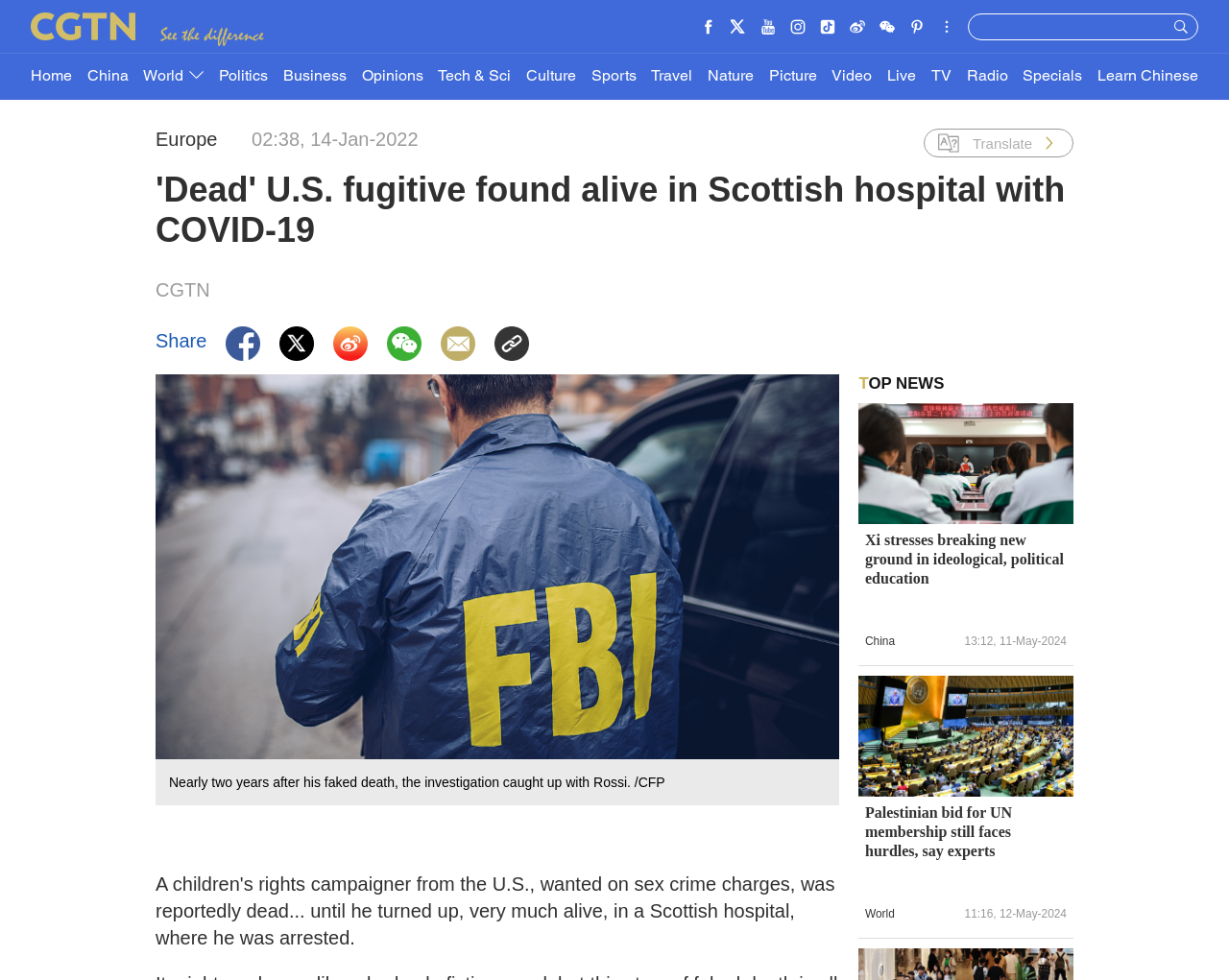Predict the bounding box coordinates of the area that should be clicked to accomplish the following instruction: "Click the 'Home' link". The bounding box coordinates should consist of four float numbers between 0 and 1, i.e., [left, top, right, bottom].

[0.025, 0.055, 0.059, 0.102]